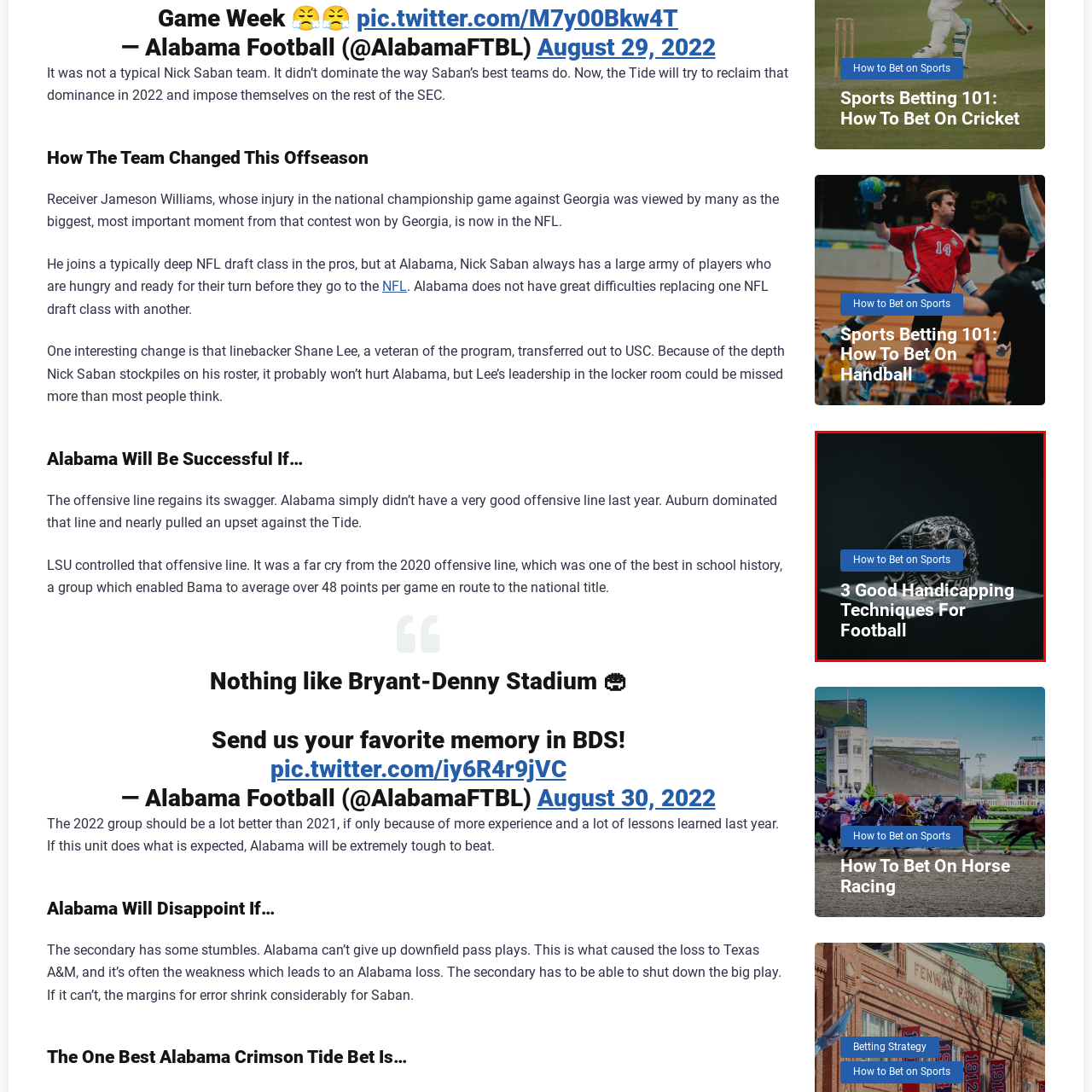Refer to the image encased in the red bounding box and answer the subsequent question with a single word or phrase:
What sport is the content focused on?

Football